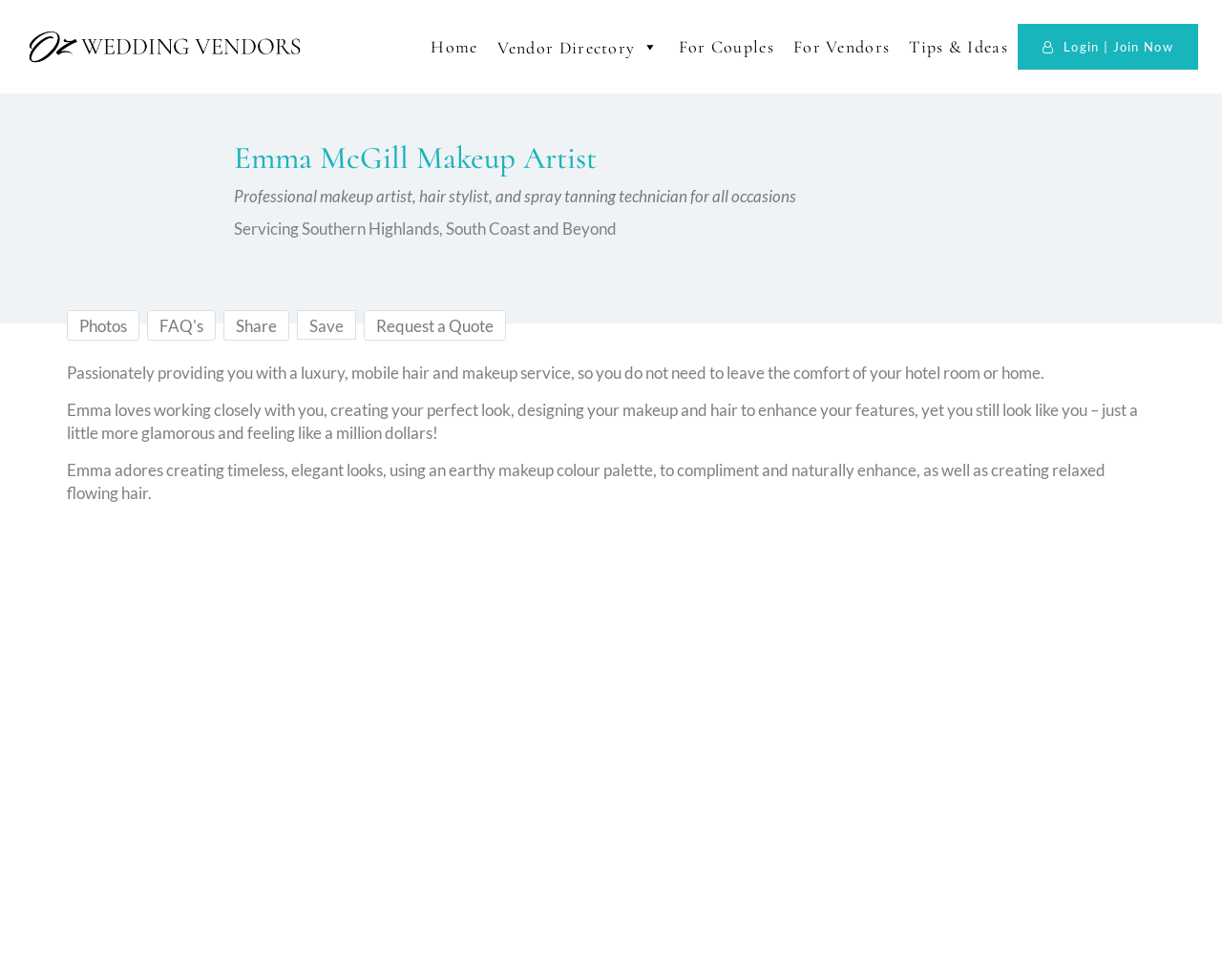What is the main title displayed on this webpage?

Emma McGill Makeup Artist